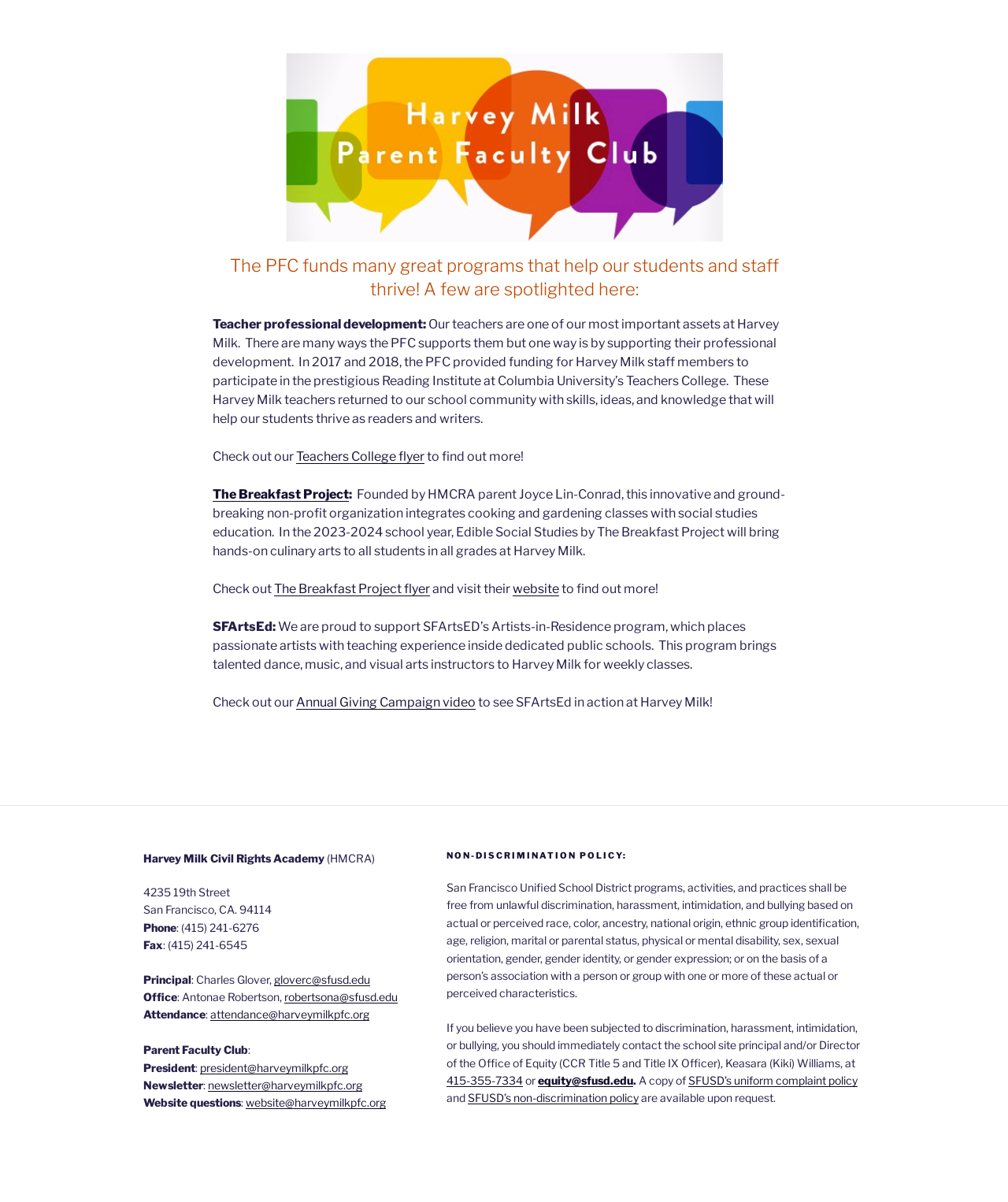Please determine the bounding box of the UI element that matches this description: newsletter@harveymilkpfc.org. The coordinates should be given as (top-left x, top-left y, bottom-right x, bottom-right y), with all values between 0 and 1.

[0.206, 0.897, 0.359, 0.908]